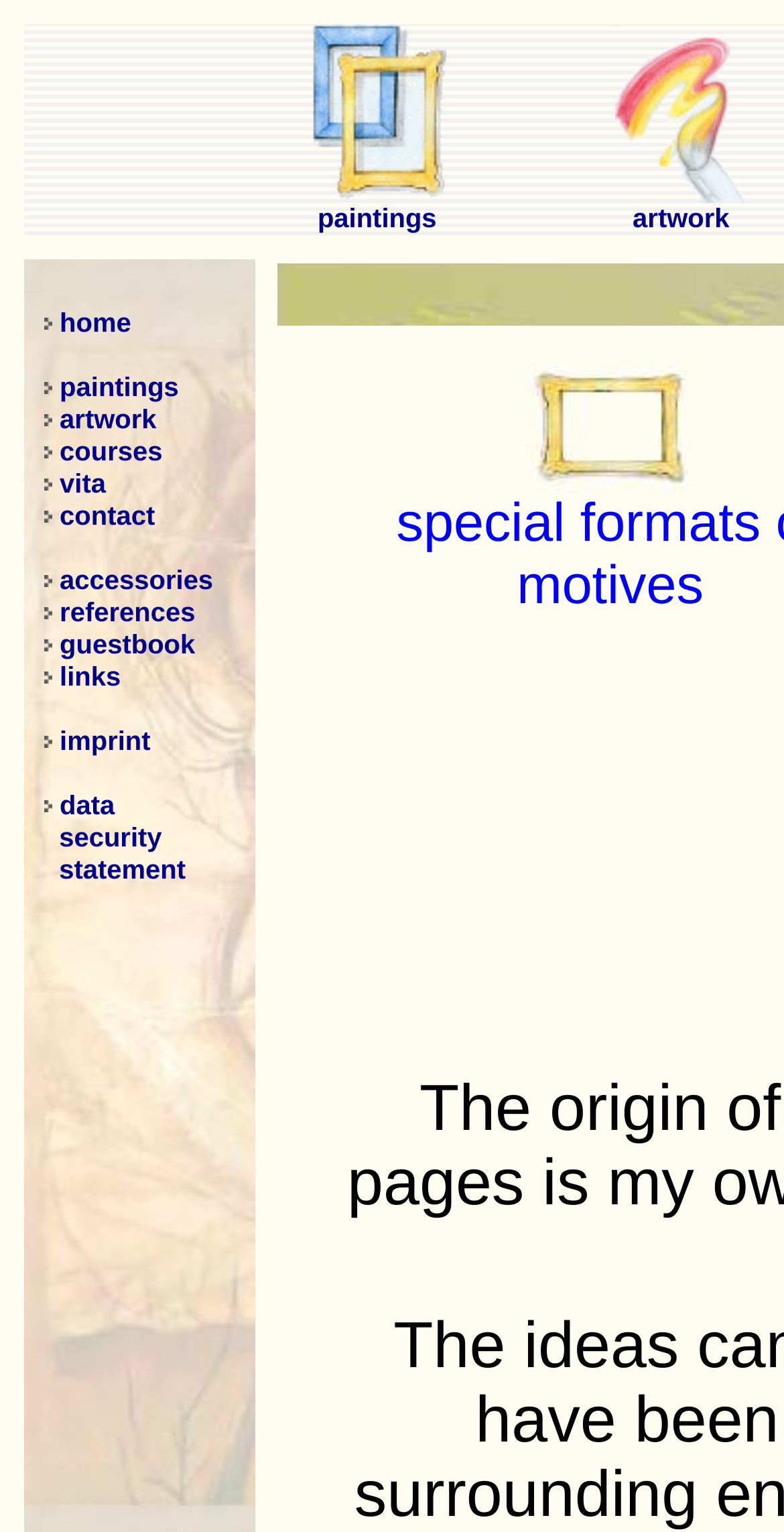Provide your answer to the question using just one word or phrase: What is the title of the first grid cell?

paintings